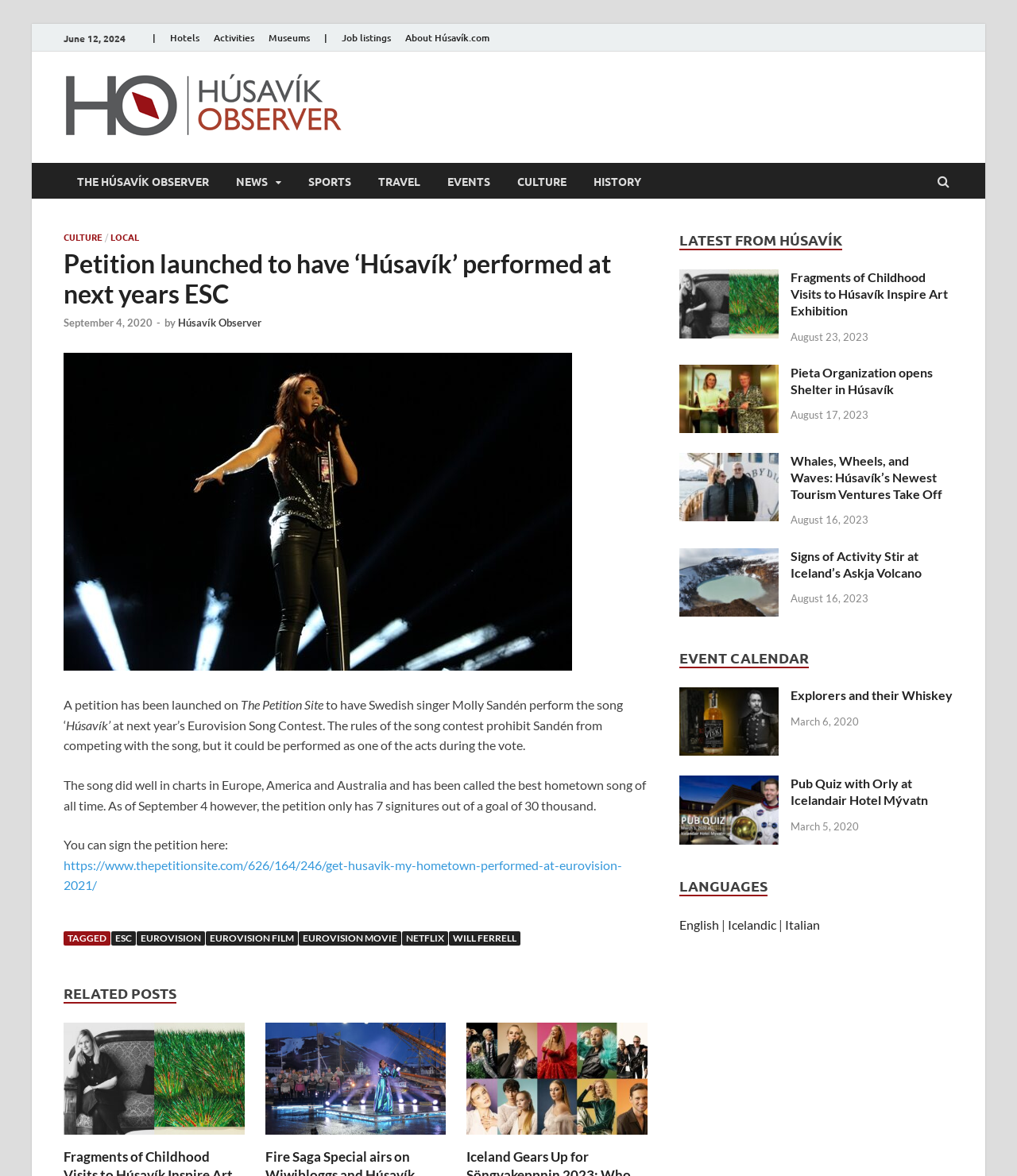Please determine the bounding box coordinates of the element to click on in order to accomplish the following task: "Click on the link to sign the petition". Ensure the coordinates are four float numbers ranging from 0 to 1, i.e., [left, top, right, bottom].

[0.062, 0.729, 0.612, 0.759]